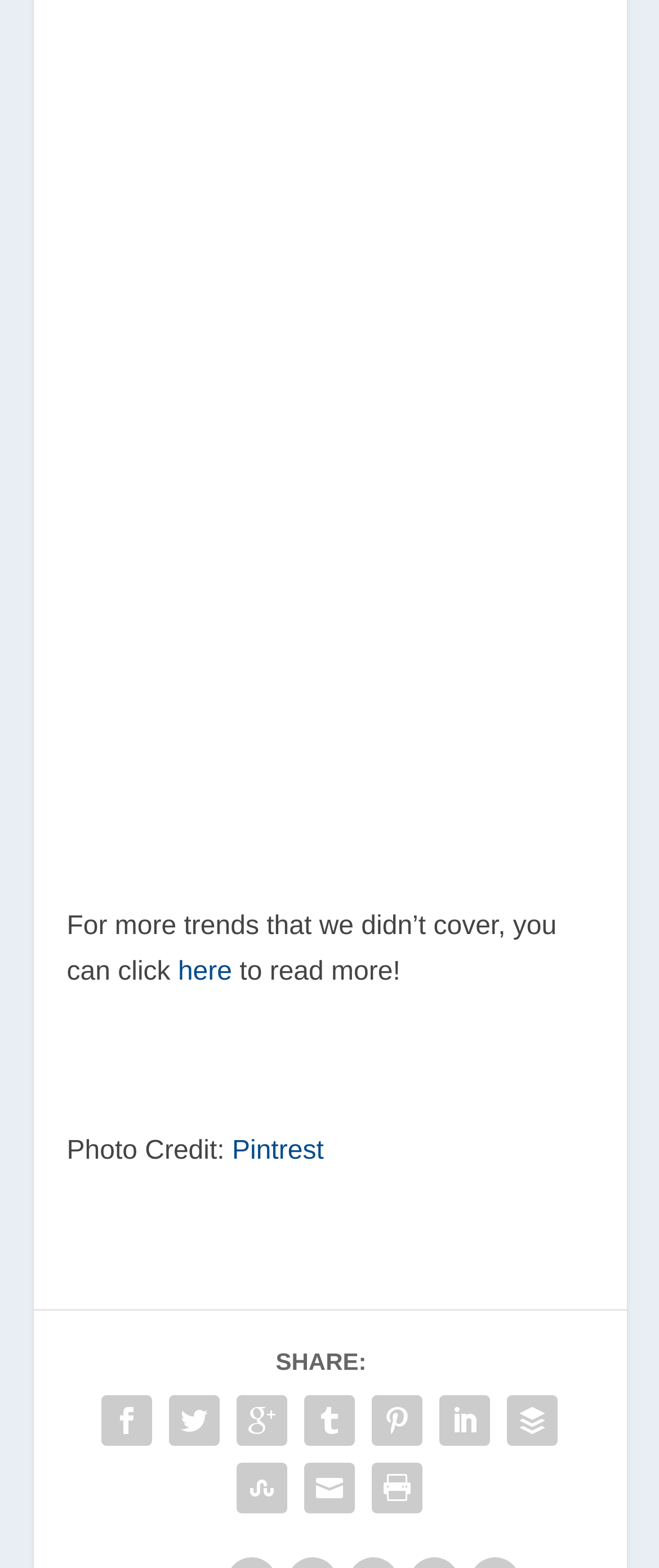Show the bounding box coordinates of the element that should be clicked to complete the task: "Click the 'Skip to main content' link".

None